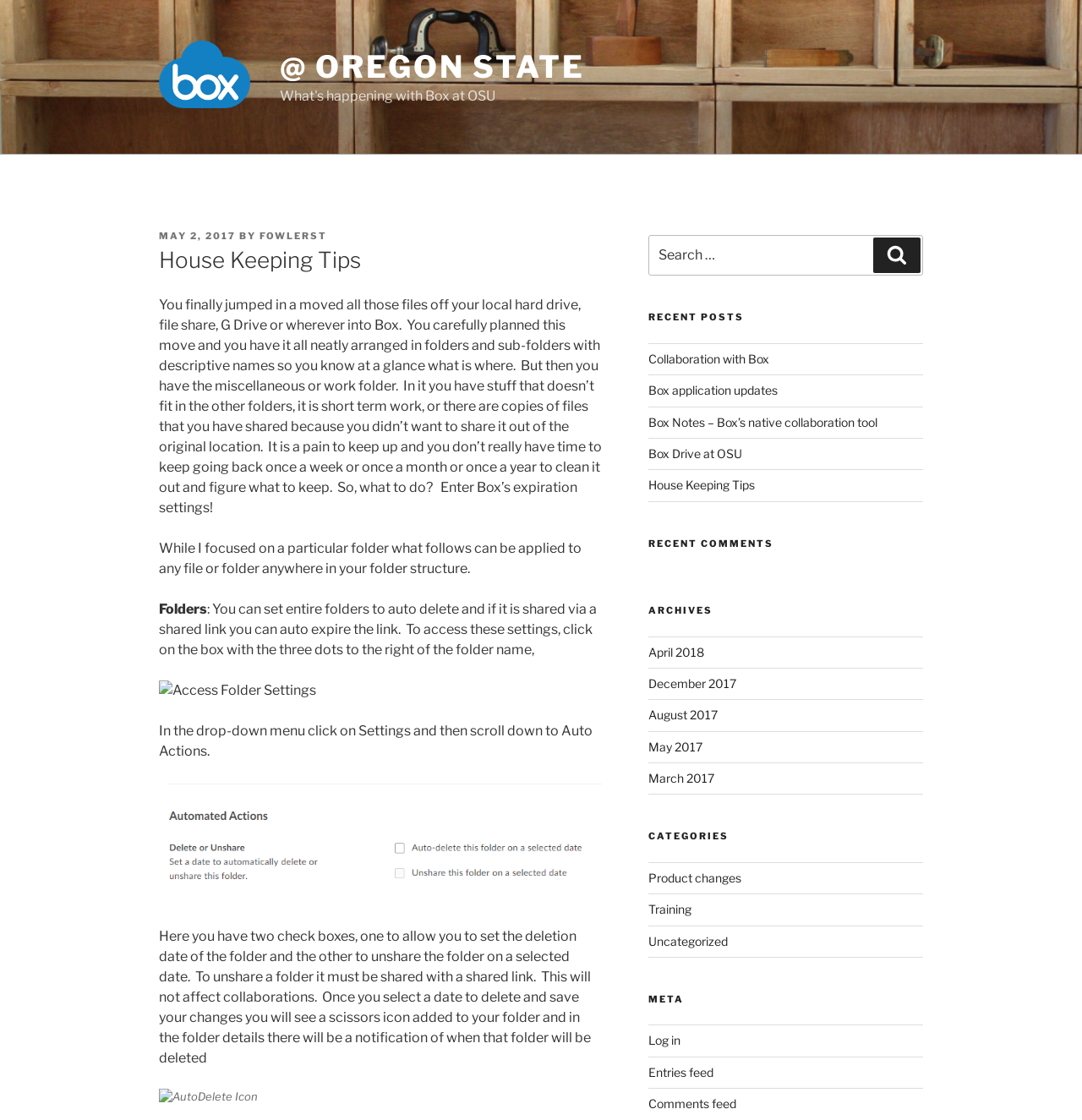Identify the bounding box coordinates of the clickable region necessary to fulfill the following instruction: "Read the recent post 'Collaboration with Box'". The bounding box coordinates should be four float numbers between 0 and 1, i.e., [left, top, right, bottom].

[0.599, 0.314, 0.711, 0.327]